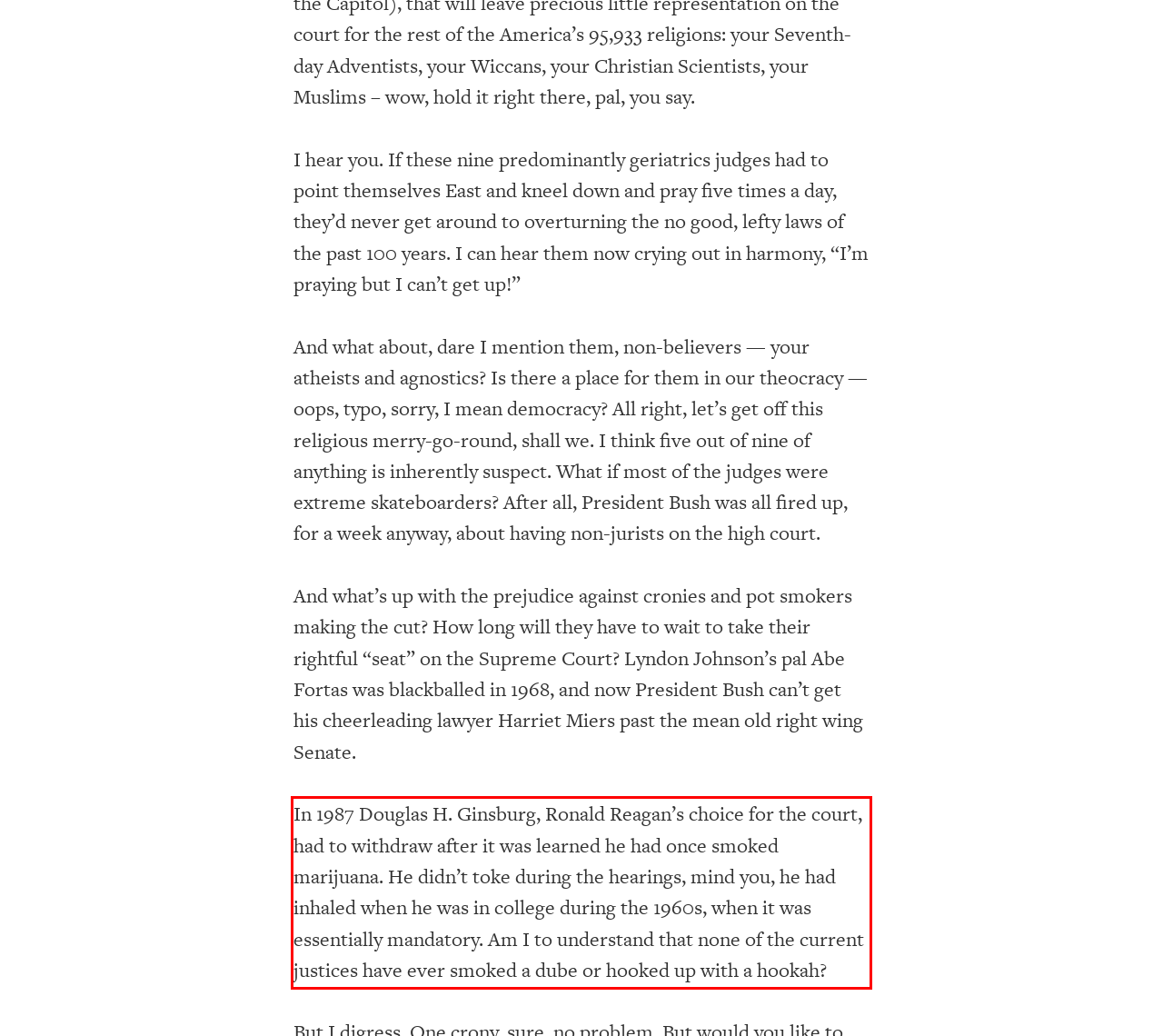Given a screenshot of a webpage containing a red bounding box, perform OCR on the text within this red bounding box and provide the text content.

In 1987 Douglas H. Ginsburg, Ronald Reagan’s choice for the court, had to withdraw after it was learned he had once smoked marijuana. He didn’t toke during the hearings, mind you, he had inhaled when he was in college during the 1960s, when it was essentially mandatory. Am I to understand that none of the current justices have ever smoked a dube or hooked up with a hookah?